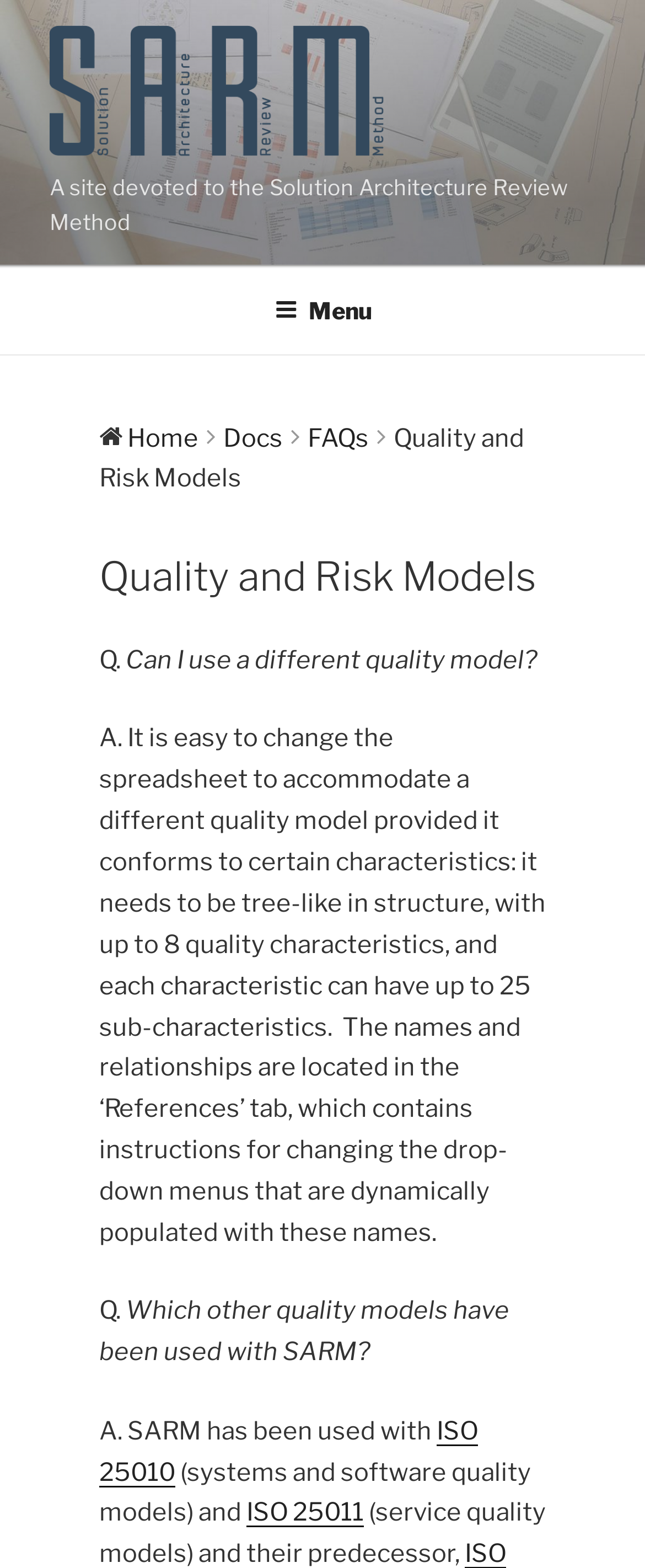Give an in-depth explanation of the webpage layout and content.

The webpage is titled "Quality and Risk Models" and appears to be a site dedicated to the Solution Architecture Review Method. At the top-left corner, there is a link, and below it, a static text describes the site's purpose. 

A top menu navigation bar spans the entire width of the page, containing a menu button on the left side and four links: "Home", "Docs", "FAQs", and a title "Quality and Risk Models" on the right side. 

Below the navigation bar, the main content area is divided into sections. The first section has a heading "Quality and Risk Models" and contains a series of questions and answers. The questions are "Can I use a different quality model?", "Which other quality models have been used with SARM?", and the answers provide detailed explanations. The answers also contain links to "ISO 25010" and "ISO 25011", which are systems and software quality models.